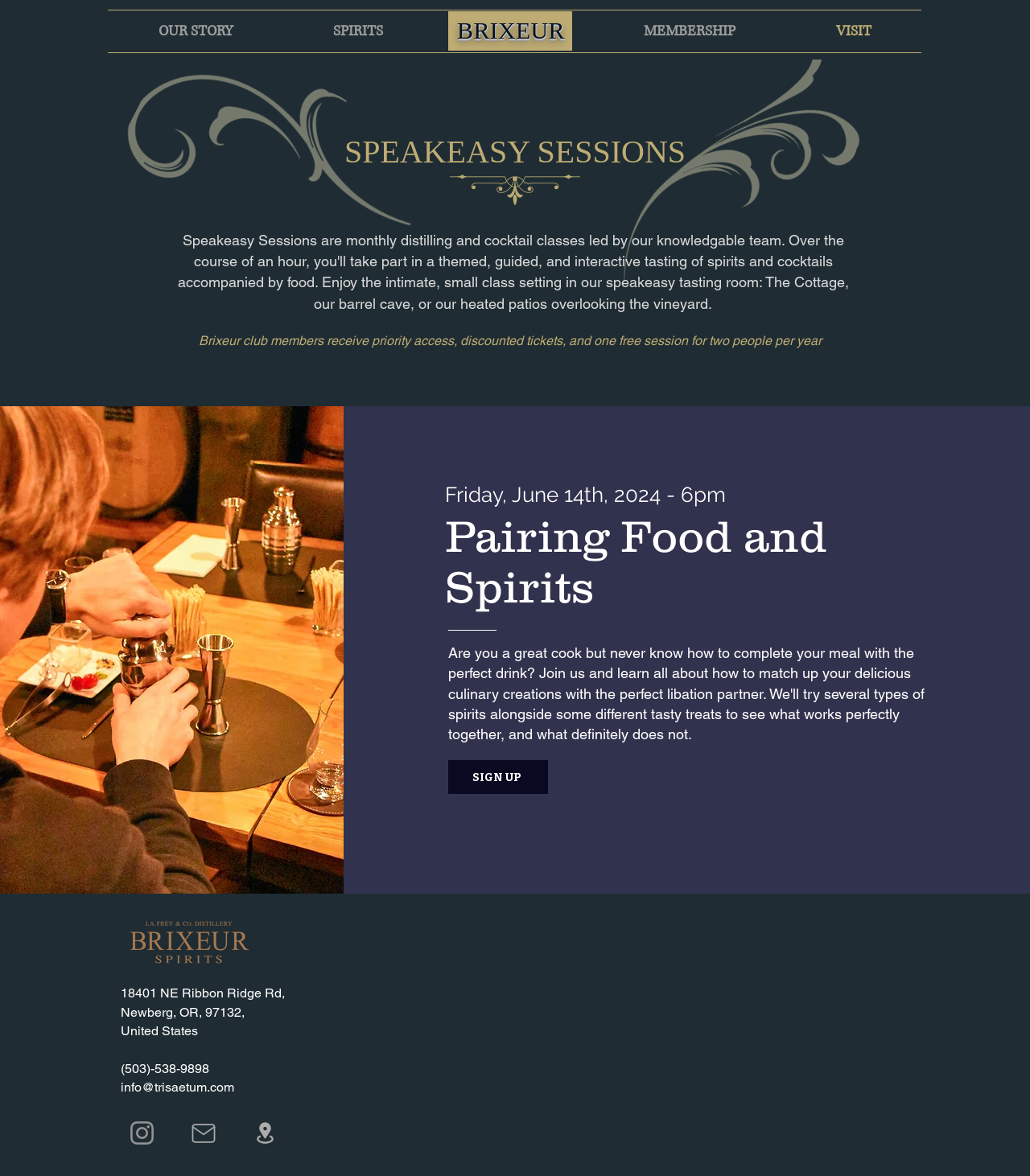Find the bounding box coordinates of the element to click in order to complete the given instruction: "Contact via email."

[0.117, 0.918, 0.227, 0.931]